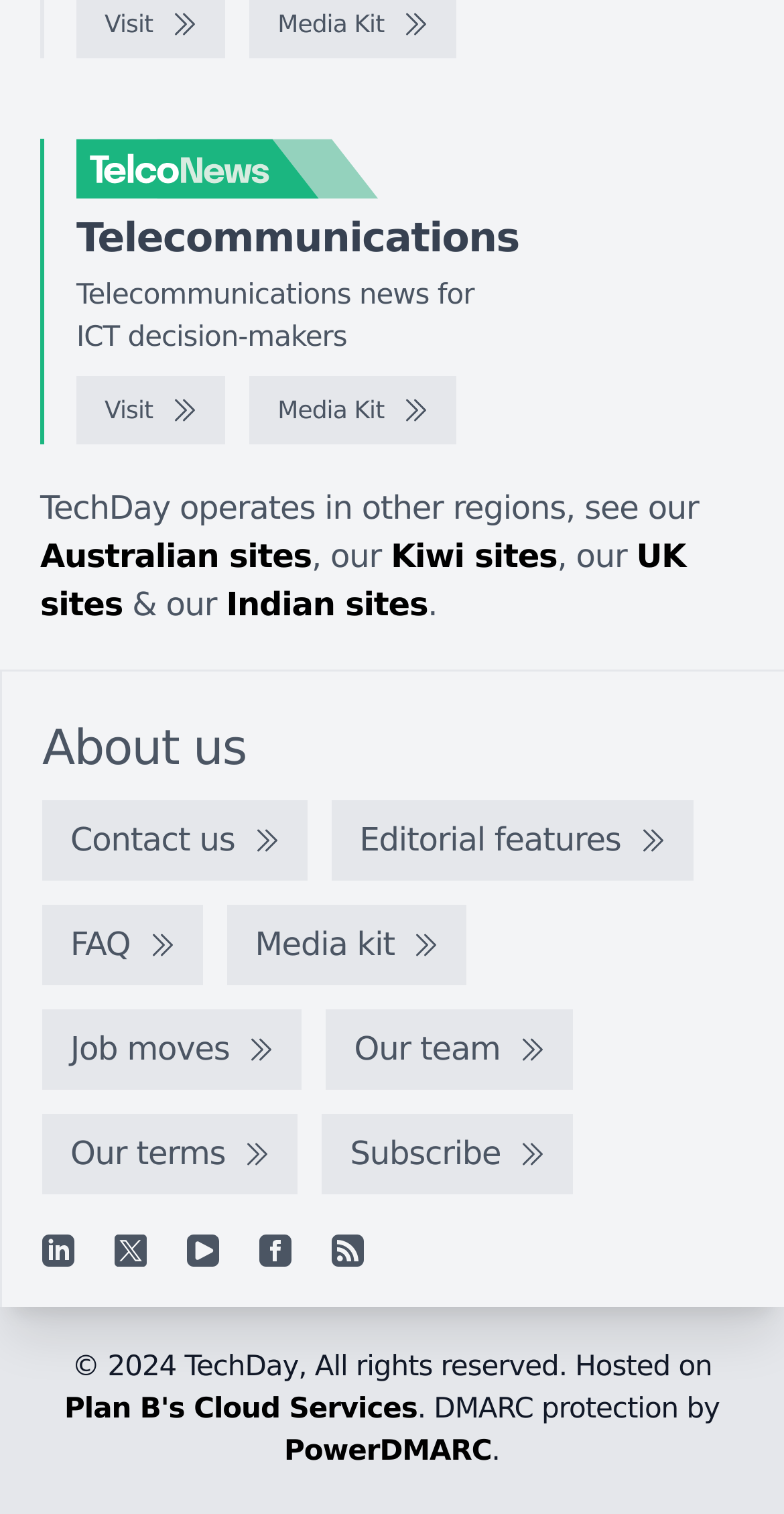Given the content of the image, can you provide a detailed answer to the question?
What is the name of the company hosting the website?

The name of the company hosting the website can be found at the bottom of the webpage, in the text 'Hosted on Plan B's Cloud Services'.